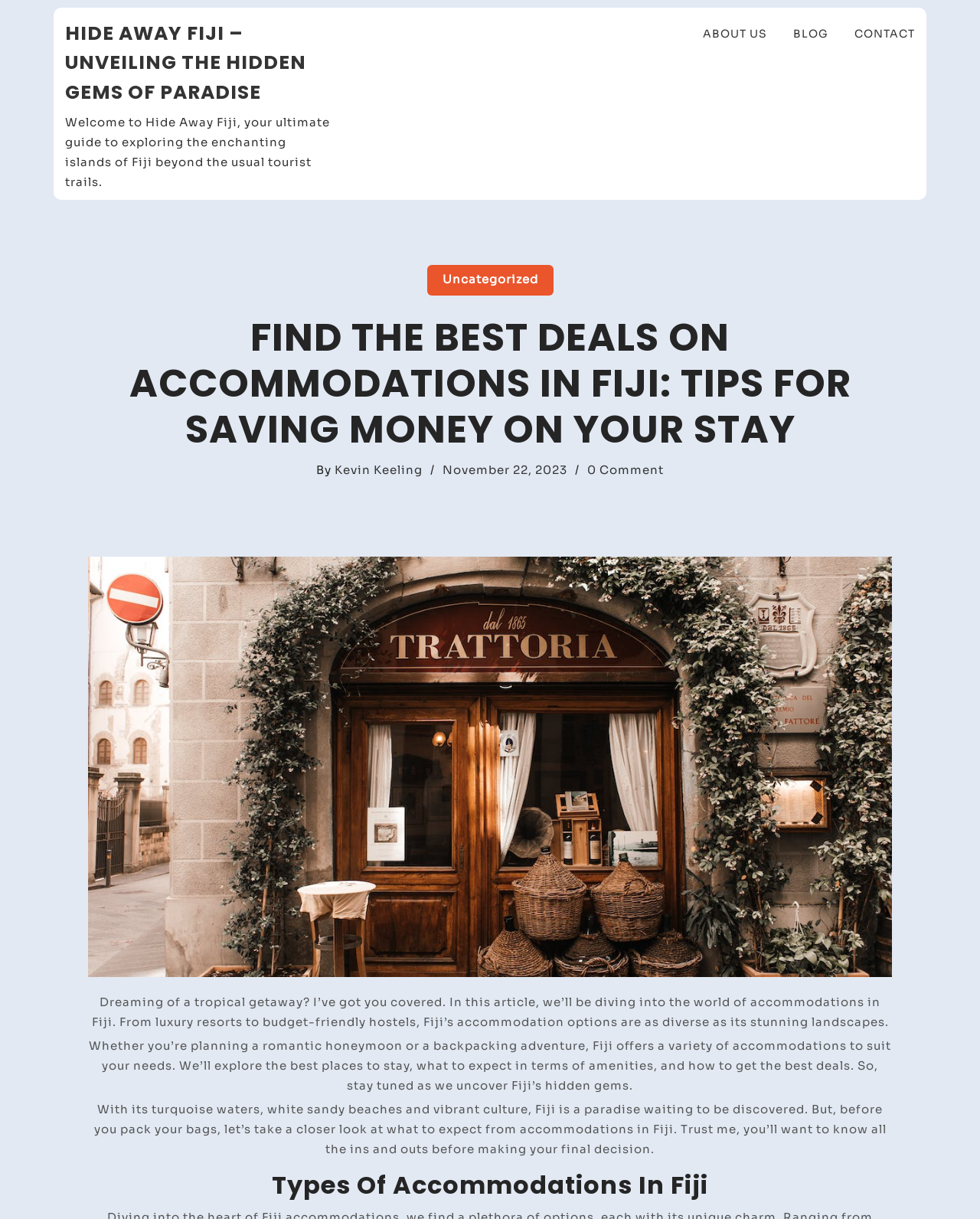Write a detailed summary of the webpage.

The webpage is about finding the best deals on accommodations in Fiji, with a focus on saving money on your stay. At the top, there is a large heading that reads "HIDE AWAY FIJI – UNVEILING THE HIDDEN GEMS OF PARADISE" with a link to the same title. Below this, there is a brief introduction to Hide Away Fiji, which is an ultimate guide to exploring the enchanting islands of Fiji beyond the usual tourist trails.

On the top right, there are three links: "ABOUT US", "BLOG", and "CONTACT". Below these links, there is a category link "Uncategorized". The main content of the webpage starts with a heading "FIND THE BEST DEALS ON ACCOMMODATIONS IN FIJI: TIPS FOR SAVING MONEY ON YOUR STAY", which is followed by the author's name "Kevin Keeling" and the date "November 22, 2023".

The article is divided into sections, with the first section introducing the topic of accommodations in Fiji. The text explains that Fiji offers a variety of accommodations to suit different needs, from luxury resorts to budget-friendly hostels. The section also mentions that the article will explore the best places to stay, what to expect in terms of amenities, and how to get the best deals.

The next section is titled "Types Of Accommodations In Fiji", which suggests that the article will delve deeper into the different types of accommodations available in Fiji. Overall, the webpage appears to be a comprehensive guide to finding the best deals on accommodations in Fiji, with a focus on providing valuable tips and information to readers.